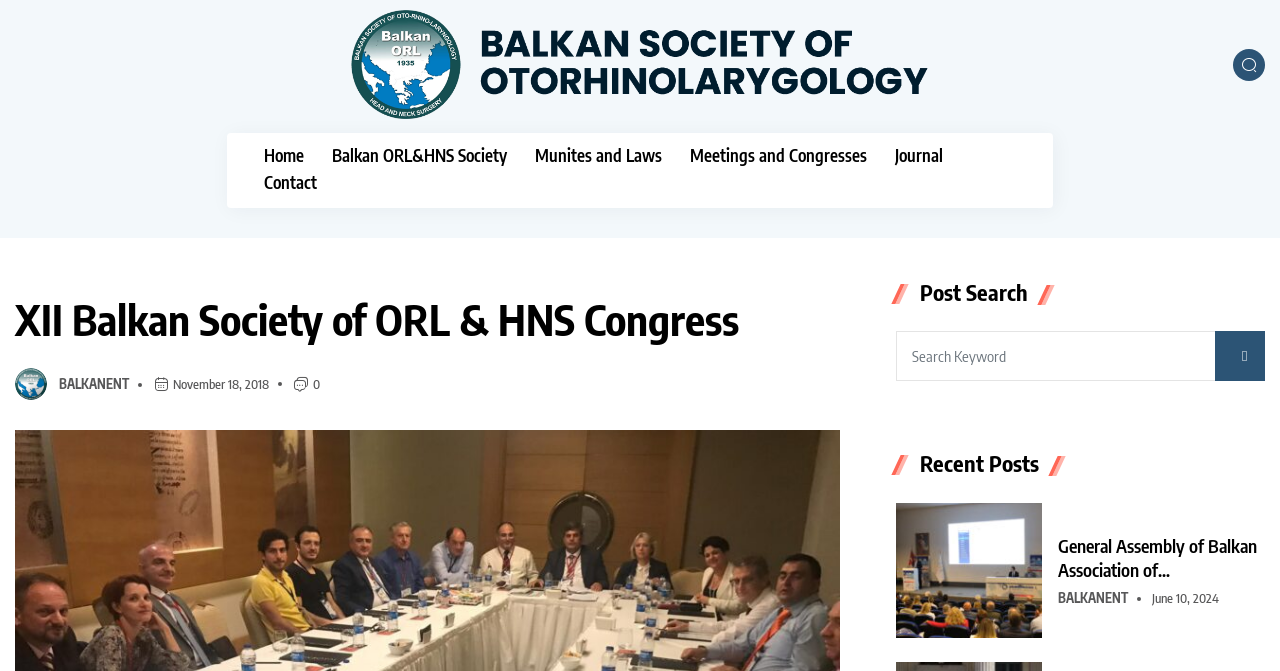Produce an extensive caption that describes everything on the webpage.

The webpage appears to be the official website of the Balkan Society of Otorhinolaryngology, specifically dedicated to the XII Balkan Society of ORL & HNS Congress held in November 2018 in Antalya.

At the top of the page, there are several links, including "Home", "Balkan ORL&HNS Society", "Minutes and Laws", "Meetings and Congresses", and "Journal", which are positioned horizontally and centered. Below these links, there is a prominent heading that reads "XII Balkan Society of ORL & HNS Congress".

On the left side of the page, there is a section with a heading "XII Balkan Society of ORL & HNS Congress" that contains a link with the same title. Below this, there is a link to "BALKANENT" and a static text that reads "November 18, 2018".

On the right side of the page, there is a search box with a button and a heading that reads "Post Search". Below this, there is a section with a heading "Recent Posts" that contains several links, including one to "General Assembly of Balkan Association of Otolaryngology" and another to "BALKANENT" with a date "June 10, 2024".

There are a total of 7 links in the top navigation menu, 2 links and 1 static text on the left side, and 4 links and 1 search box on the right side. The overall structure of the page is divided into two main sections: the left side with congress-related information and the right side with search and recent posts features.